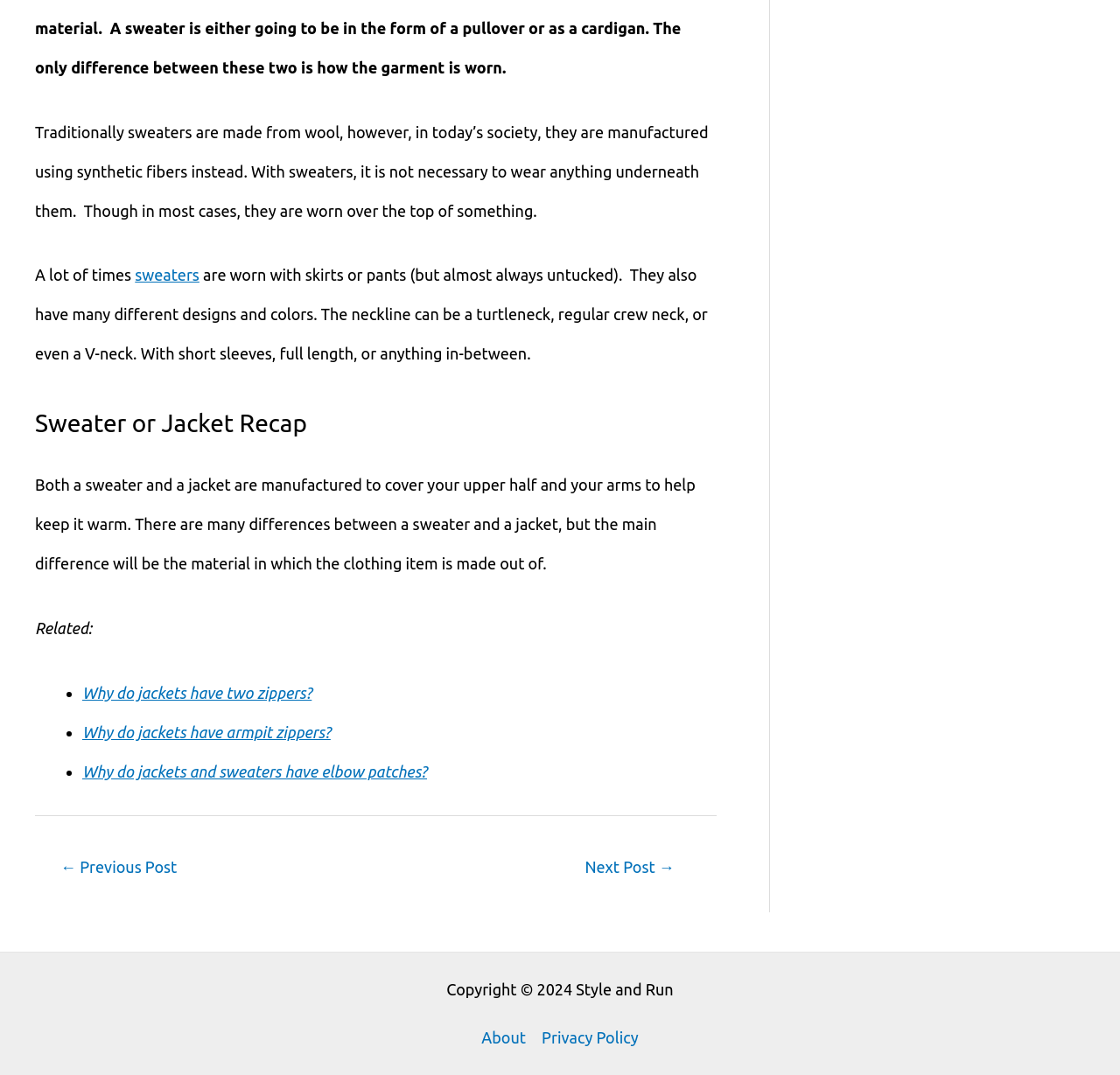What is the main topic of the article?
Please respond to the question with a detailed and well-explained answer.

The main topic of the article can be determined by reading the static text elements, which discuss the characteristics and differences between sweaters and jackets.